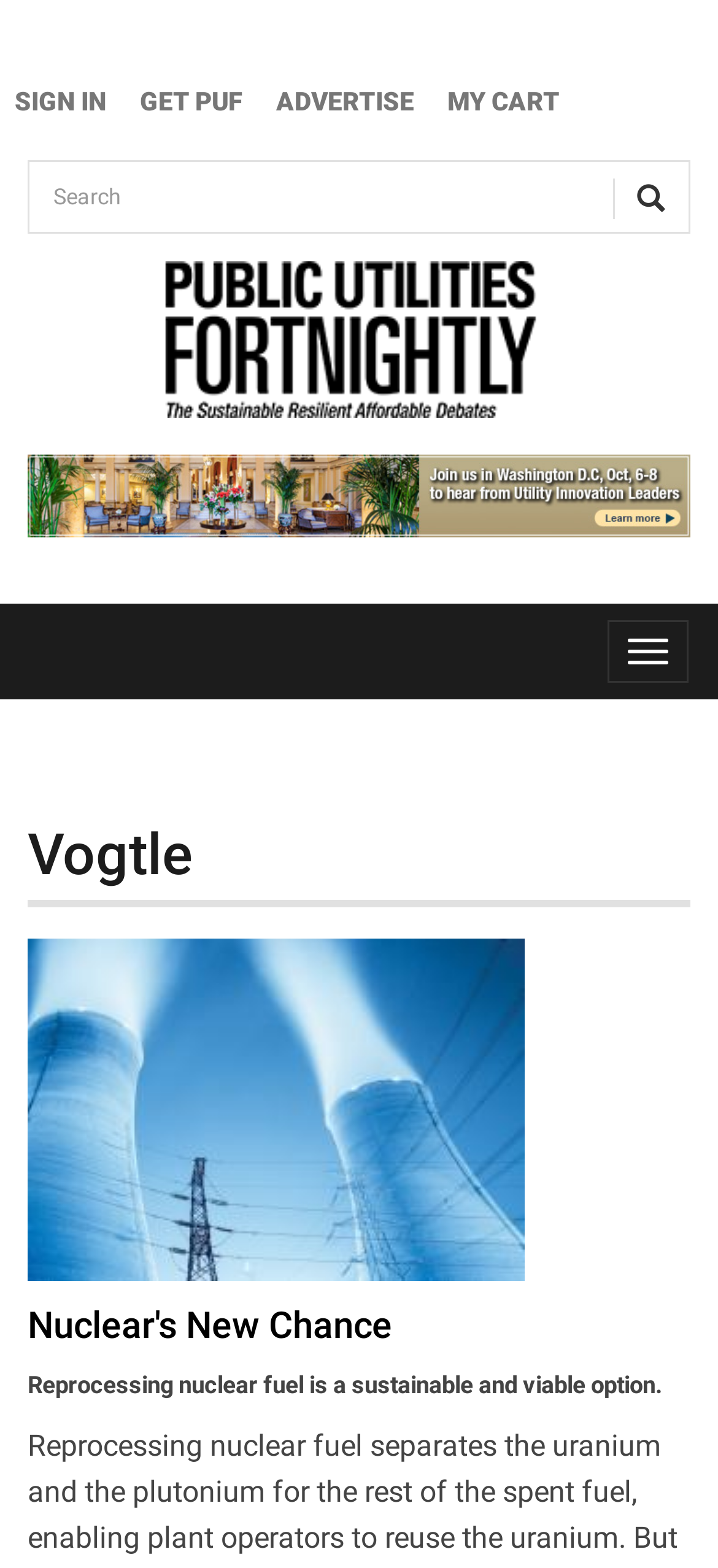Identify the bounding box for the UI element specified in this description: "GET PUF". The coordinates must be four float numbers between 0 and 1, formatted as [left, top, right, bottom].

[0.174, 0.046, 0.359, 0.085]